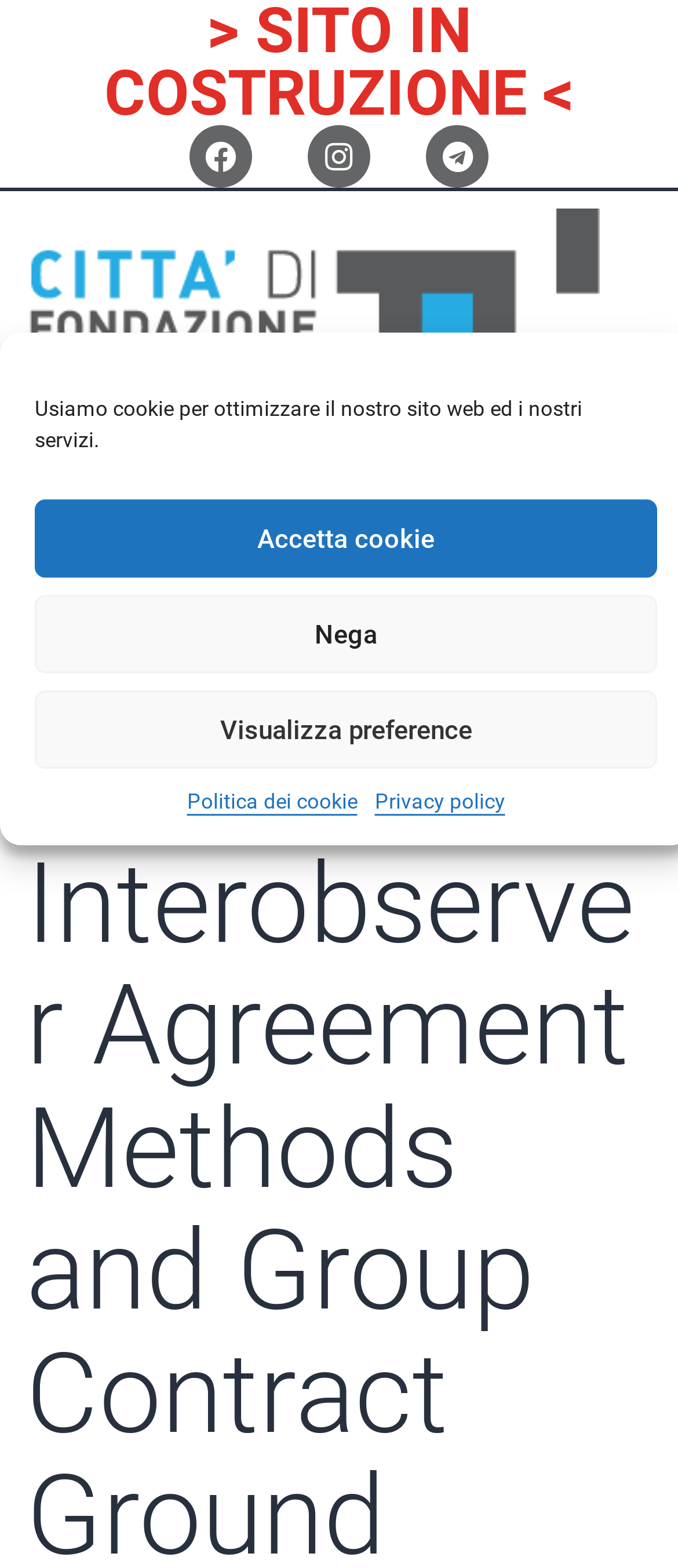What is the purpose of the button 'Menu di commutazione'?
Kindly give a detailed and elaborate answer to the question.

The button 'Menu di commutazione' is likely used to toggle the menu on and off, allowing users to access different sections of the website. Its expanded state is currently set to False, suggesting that the menu is currently hidden.